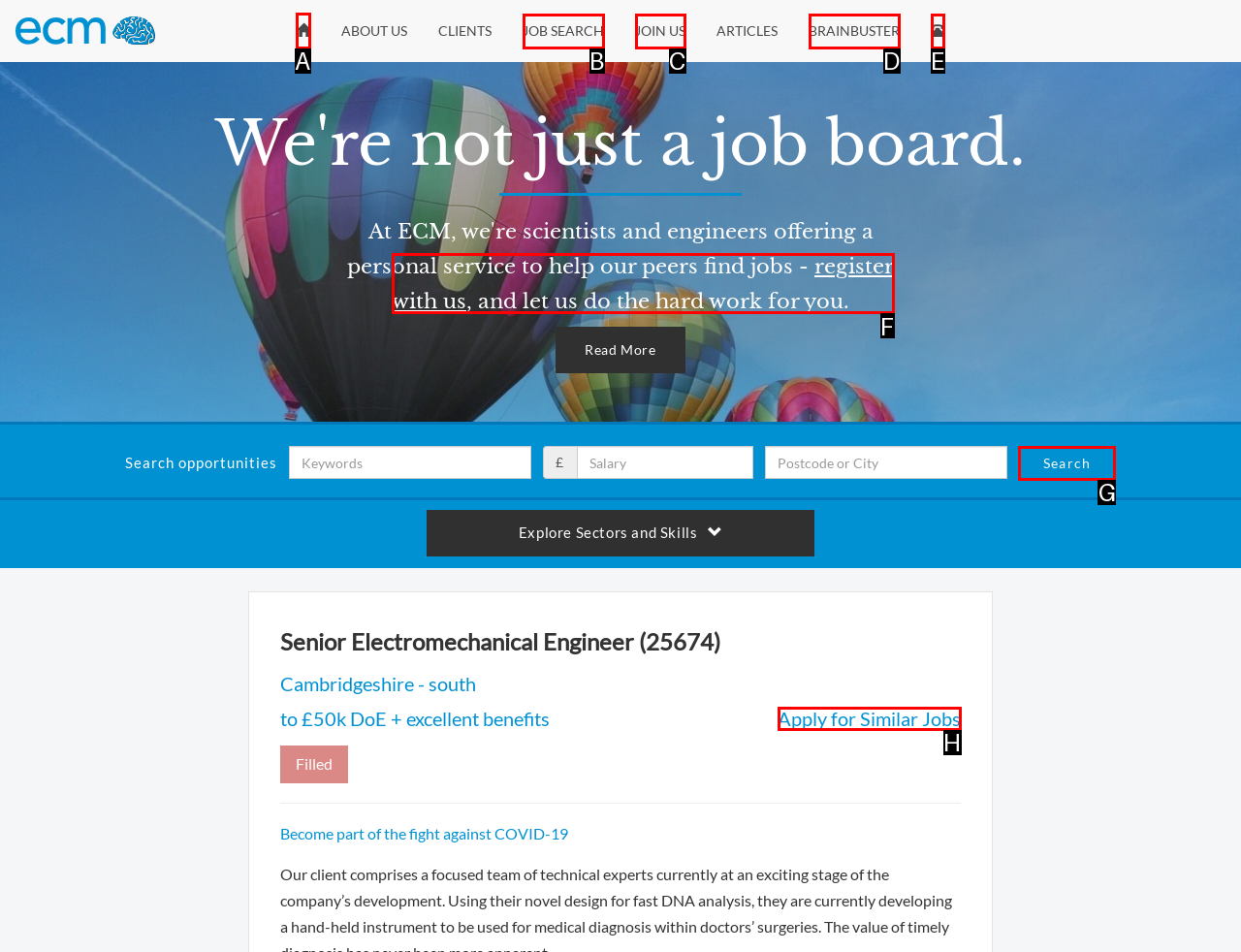Look at the highlighted elements in the screenshot and tell me which letter corresponds to the task: Click on Home.

A